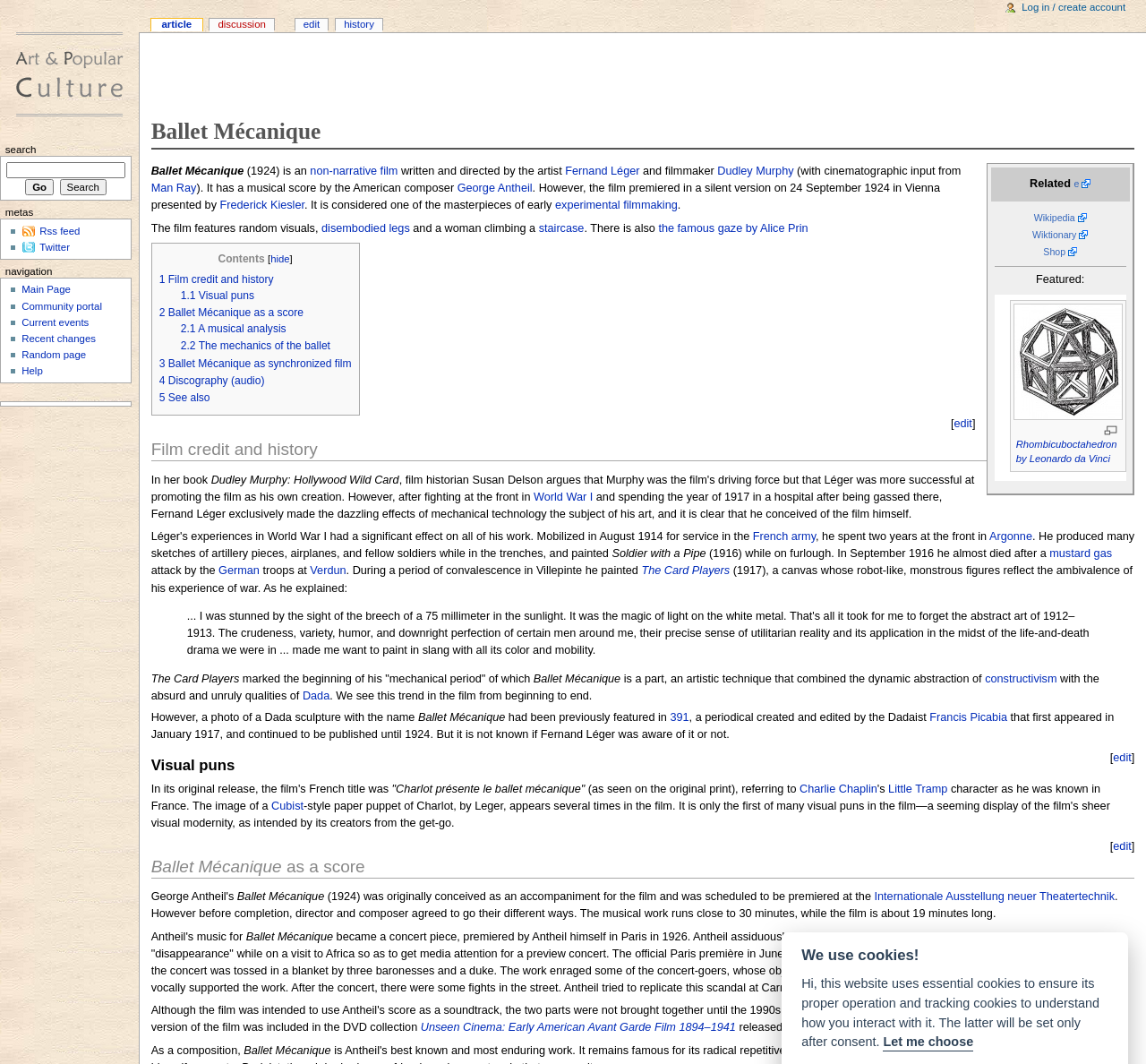Using a single word or phrase, answer the following question: 
What is the subject of Fernand Léger's art after World War I?

Mechanical technology